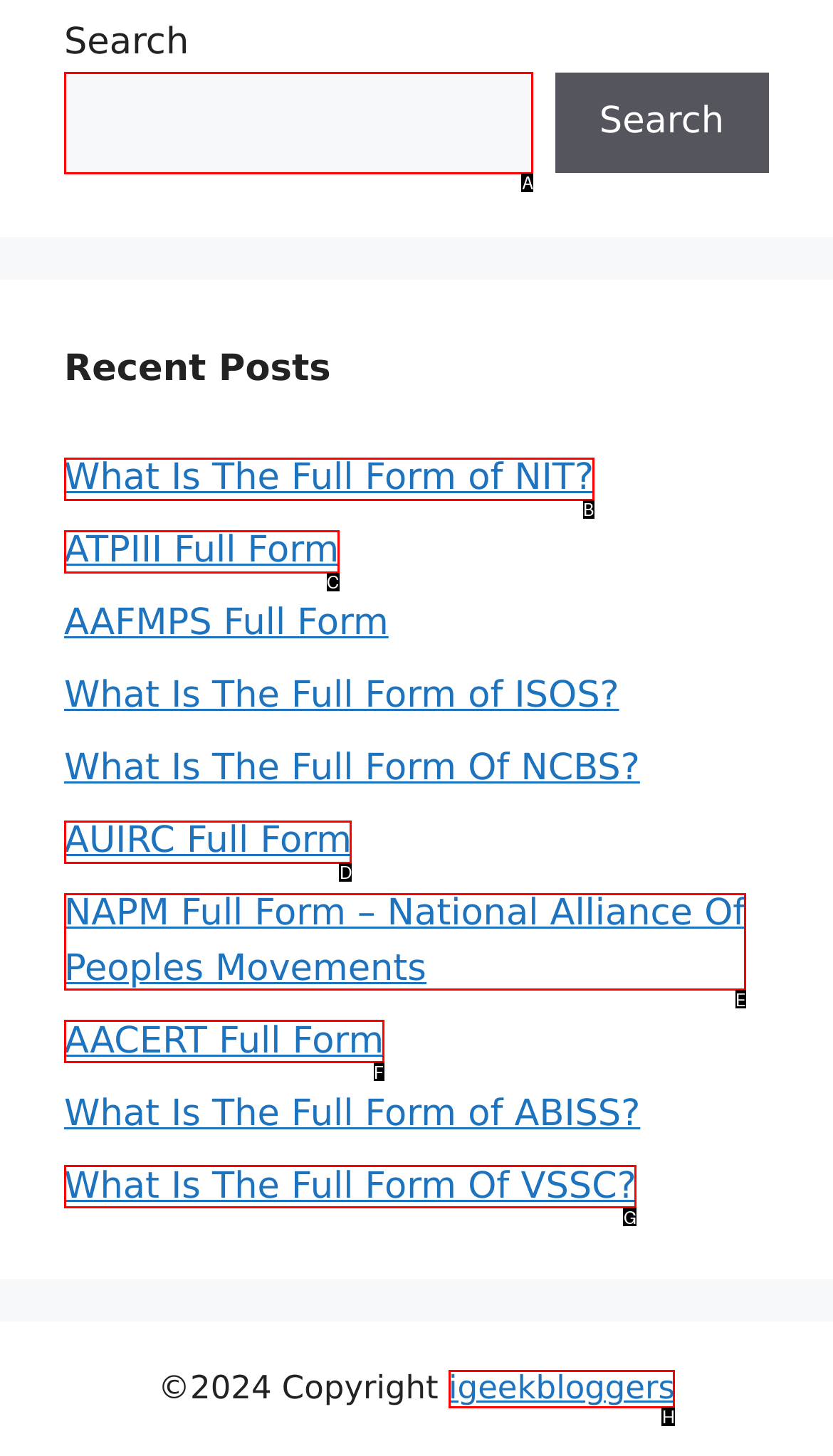Determine which HTML element should be clicked to carry out the following task: Follow on Spotify Respond with the letter of the appropriate option.

None